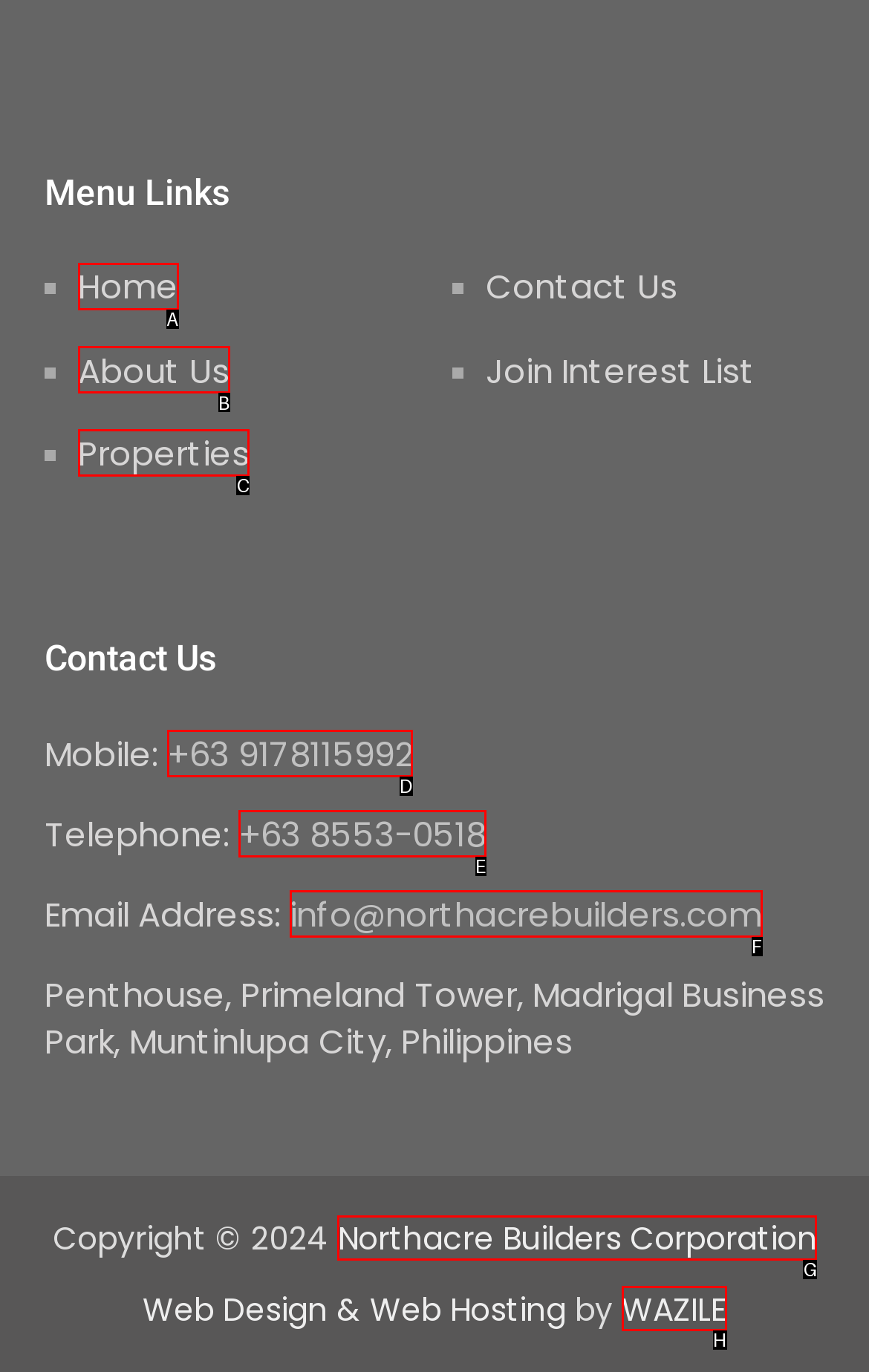Select the proper HTML element to perform the given task: view properties Answer with the corresponding letter from the provided choices.

C